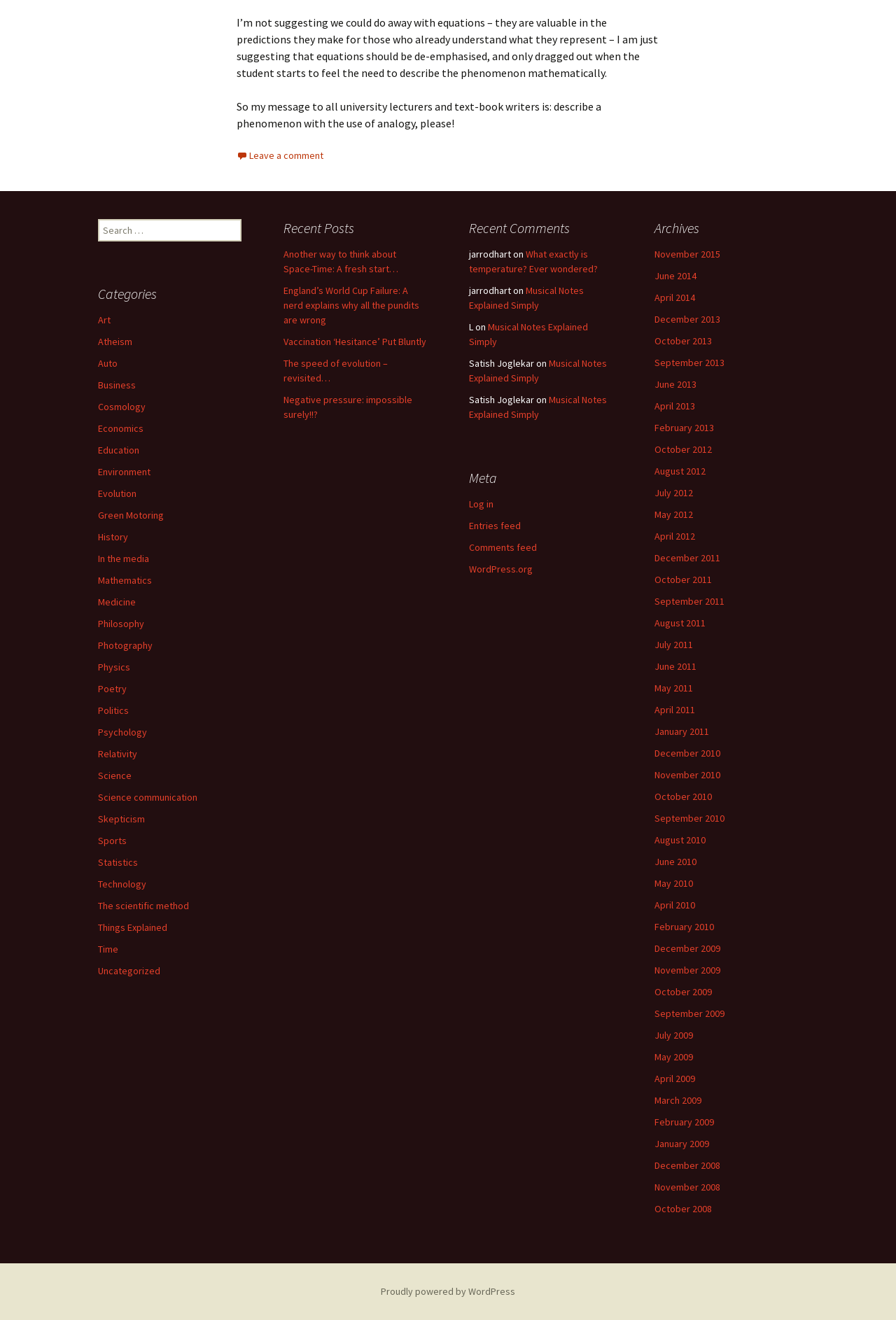Please identify the bounding box coordinates of the element that needs to be clicked to perform the following instruction: "Search for something".

[0.109, 0.166, 0.27, 0.183]